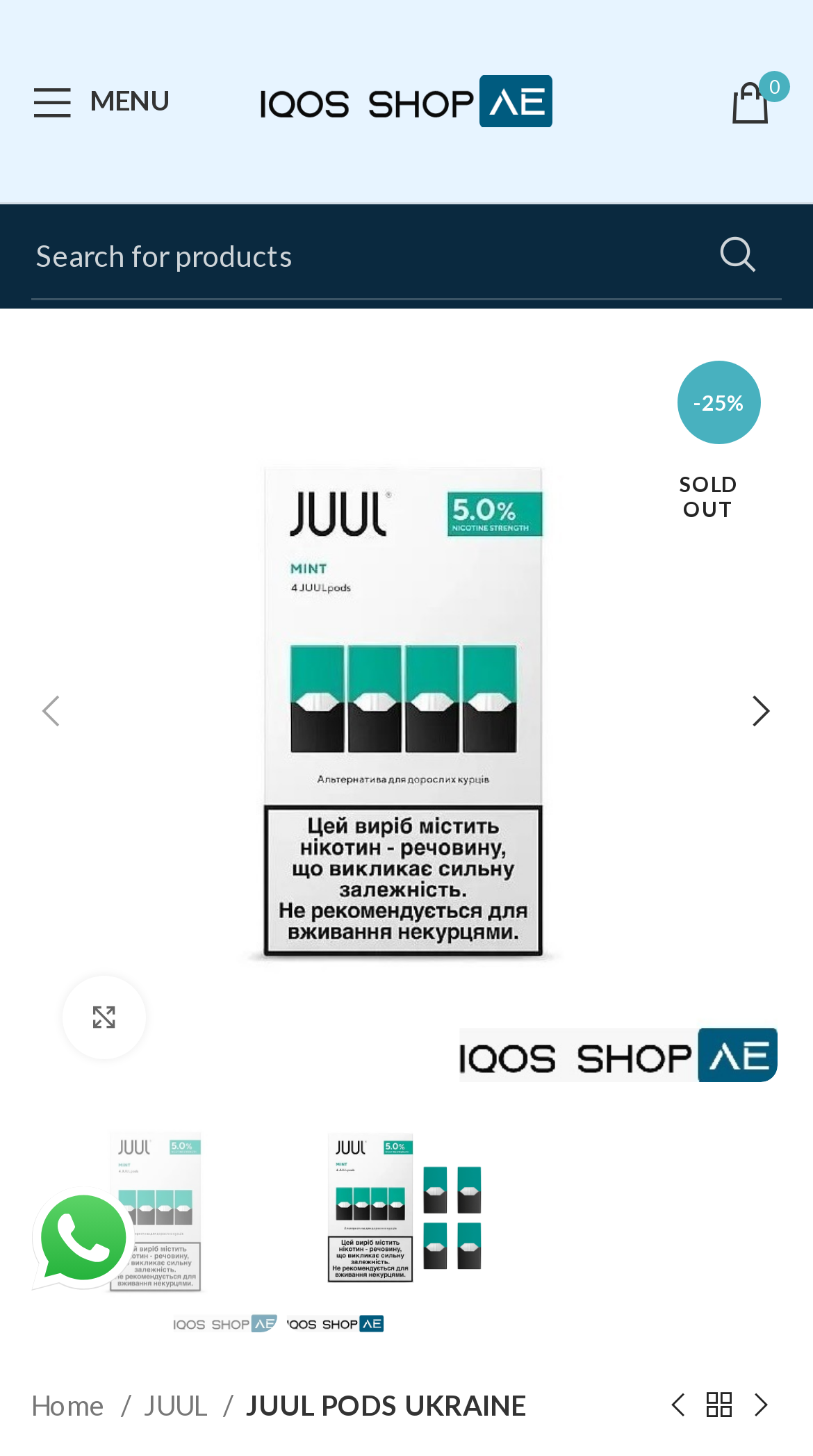What is the navigation section called on this page?
Based on the image, provide your answer in one word or phrase.

Breadcrumb